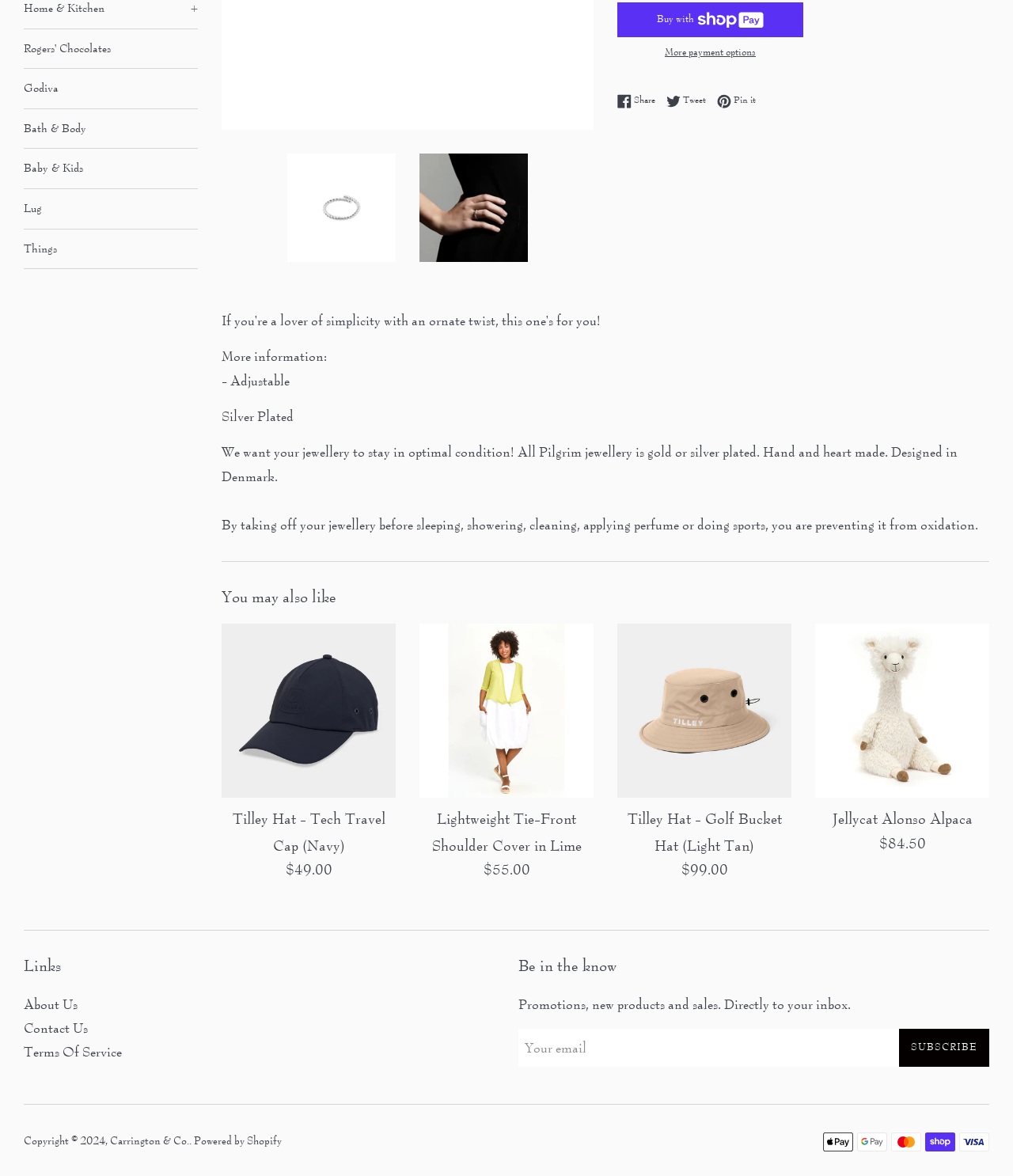Based on the provided description, "Pin it Pin on Pinterest", find the bounding box of the corresponding UI element in the screenshot.

[0.708, 0.078, 0.746, 0.092]